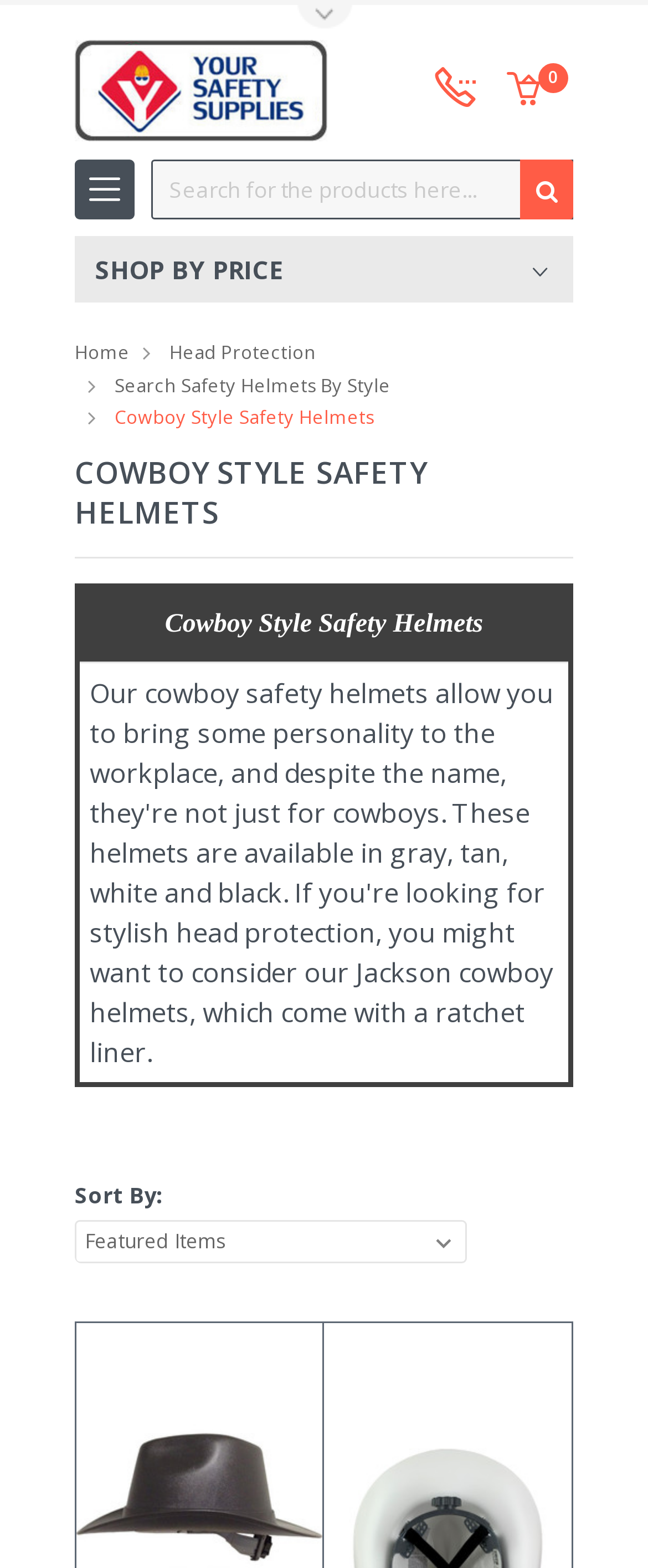Provide the bounding box coordinates of the section that needs to be clicked to accomplish the following instruction: "Toggle top menu."

[0.456, 0.003, 0.544, 0.019]